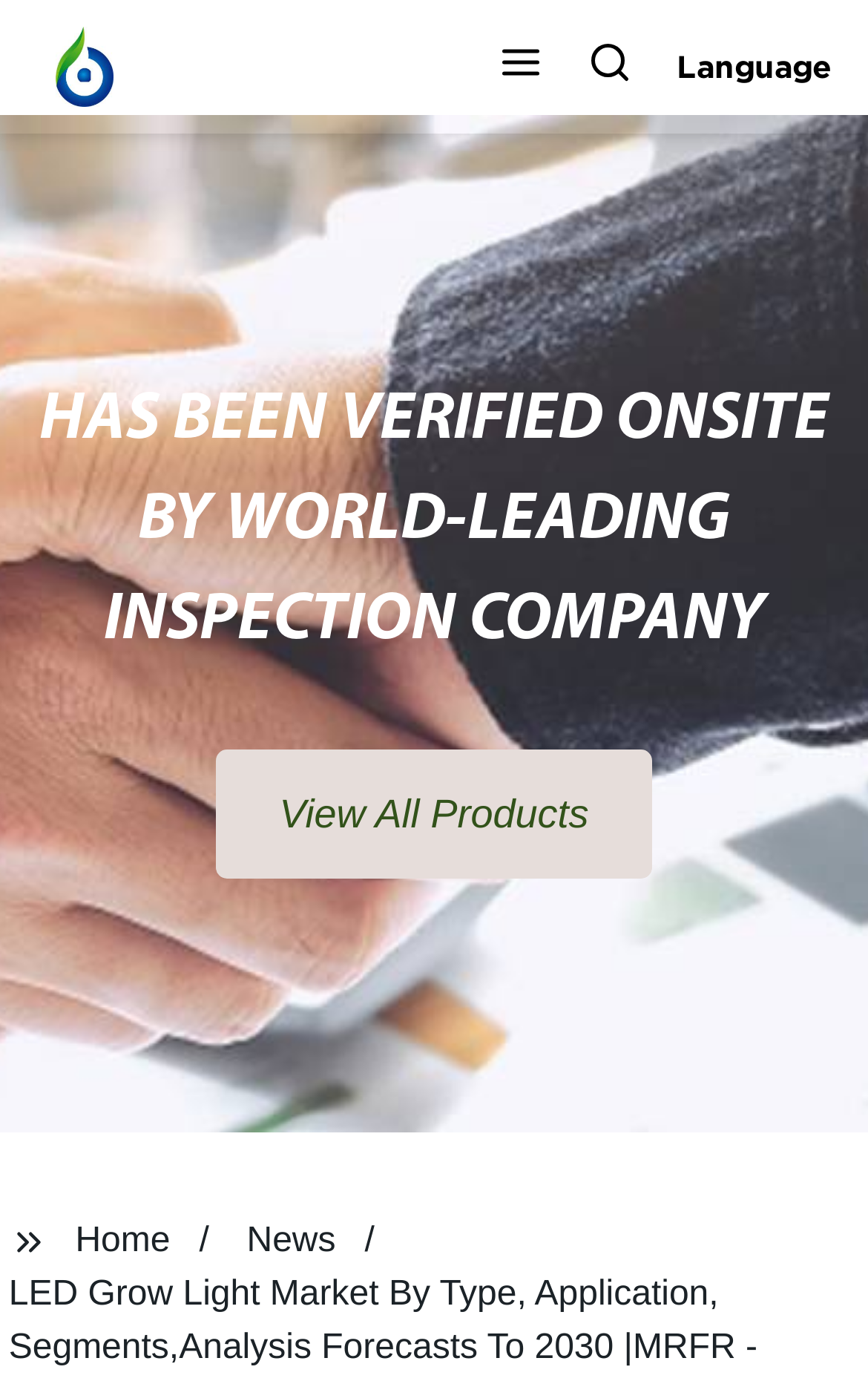Given the element description parent_node: Language aria-label="Search", predict the bounding box coordinates for the UI element in the webpage screenshot. The format should be (top-left x, top-left y, bottom-right x, bottom-right y), and the values should be between 0 and 1.

[0.657, 0.029, 0.749, 0.068]